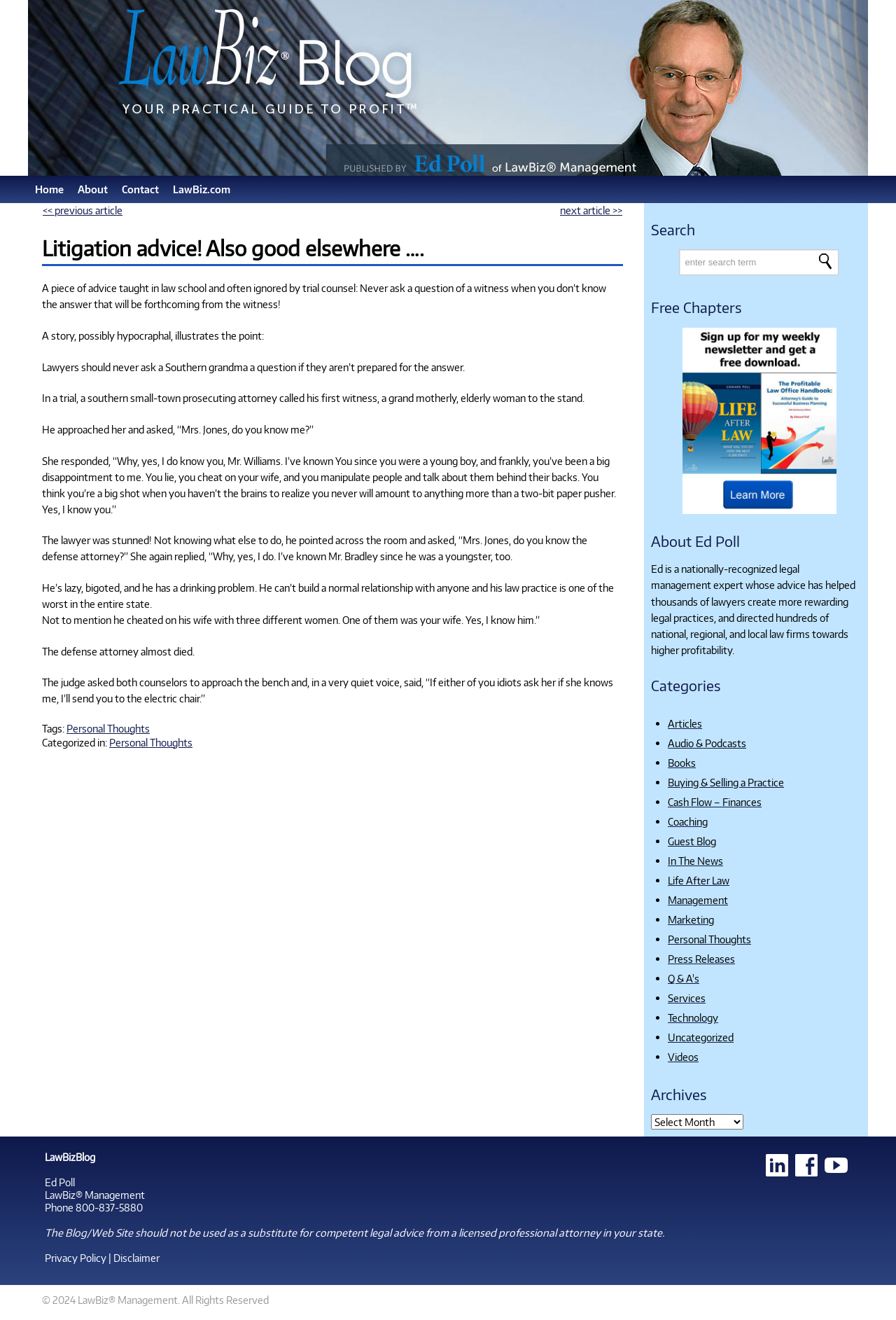Answer the following query concisely with a single word or phrase:
What is the purpose of the search box?

To search the website